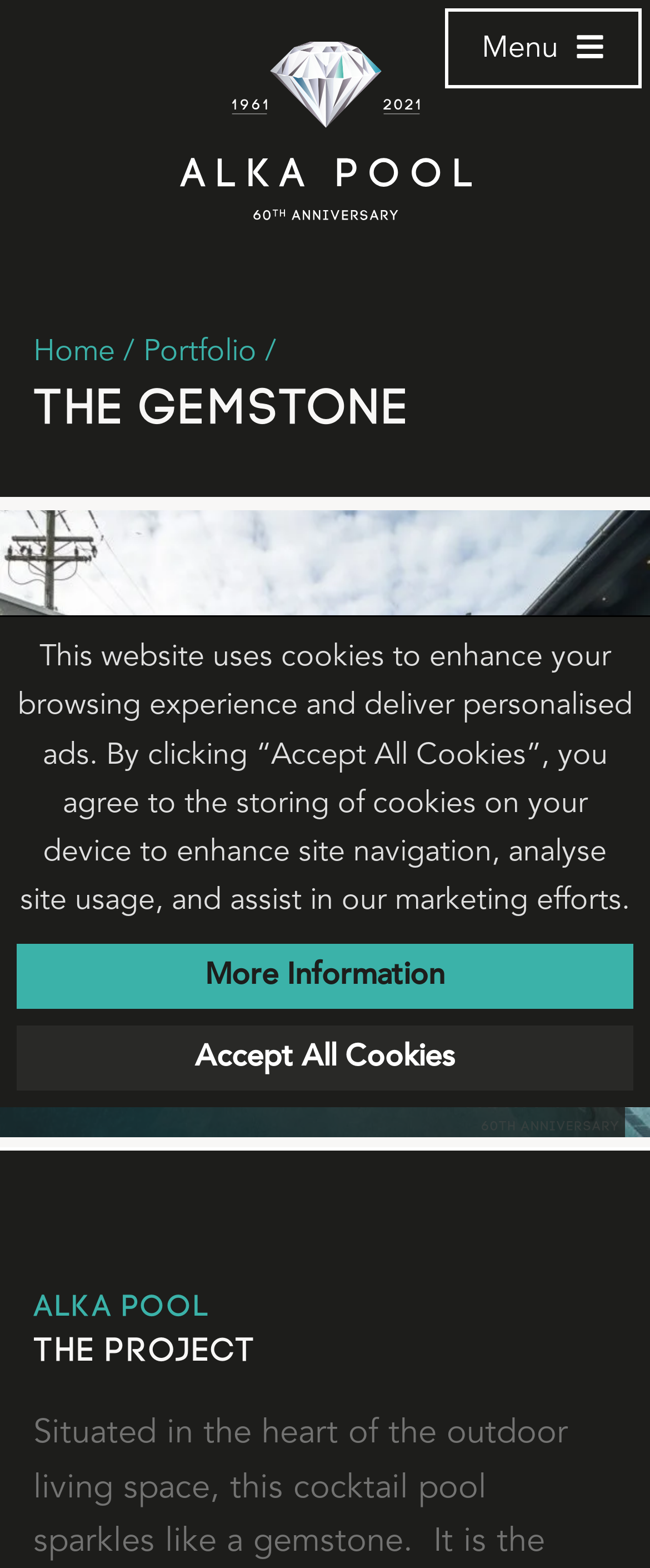Locate the bounding box coordinates of the UI element described by: "View Project". The bounding box coordinates should consist of four float numbers between 0 and 1, i.e., [left, top, right, bottom].

[0.5, 0.459, 0.897, 0.513]